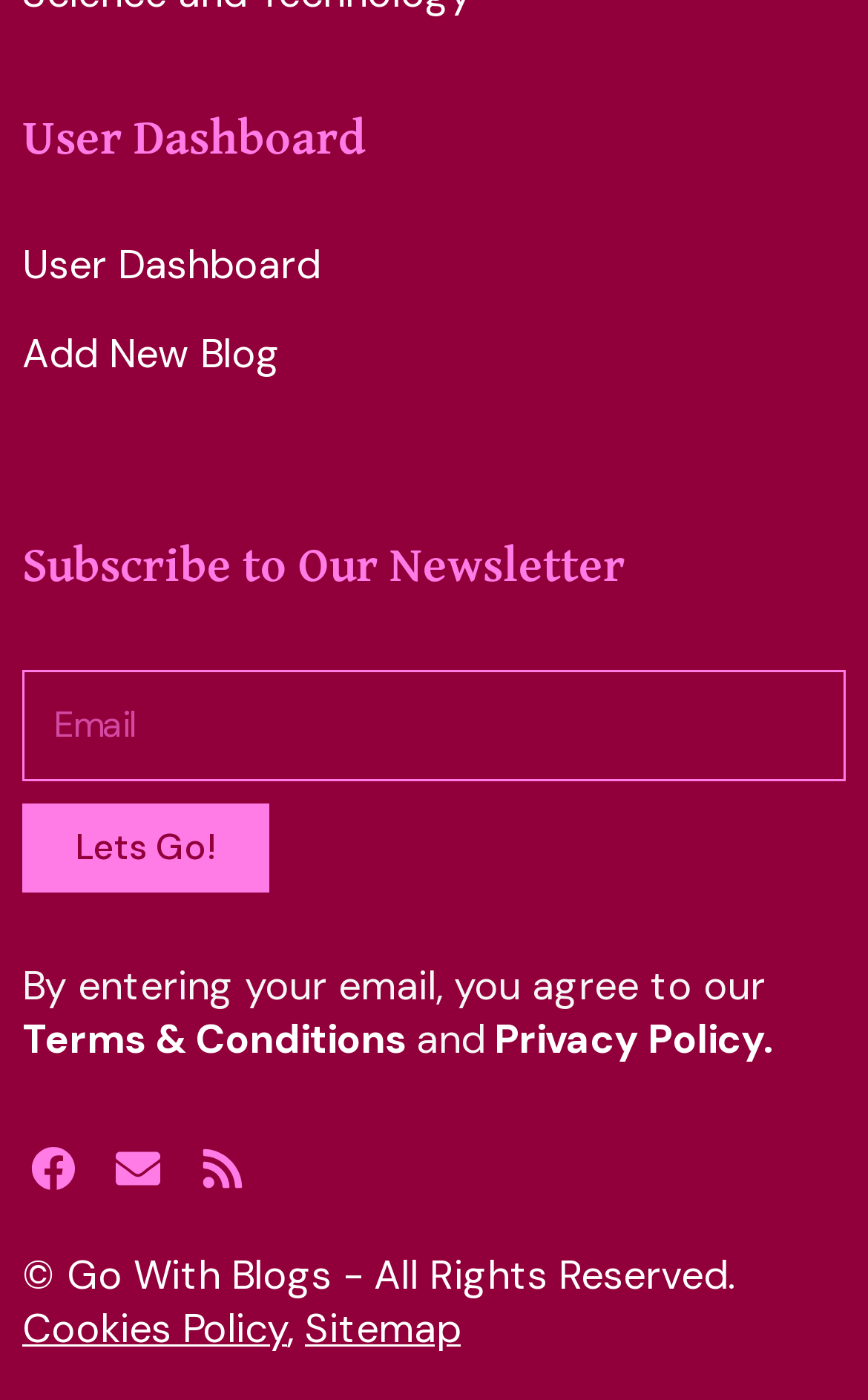Find and specify the bounding box coordinates that correspond to the clickable region for the instruction: "View latest news in Morzine".

None